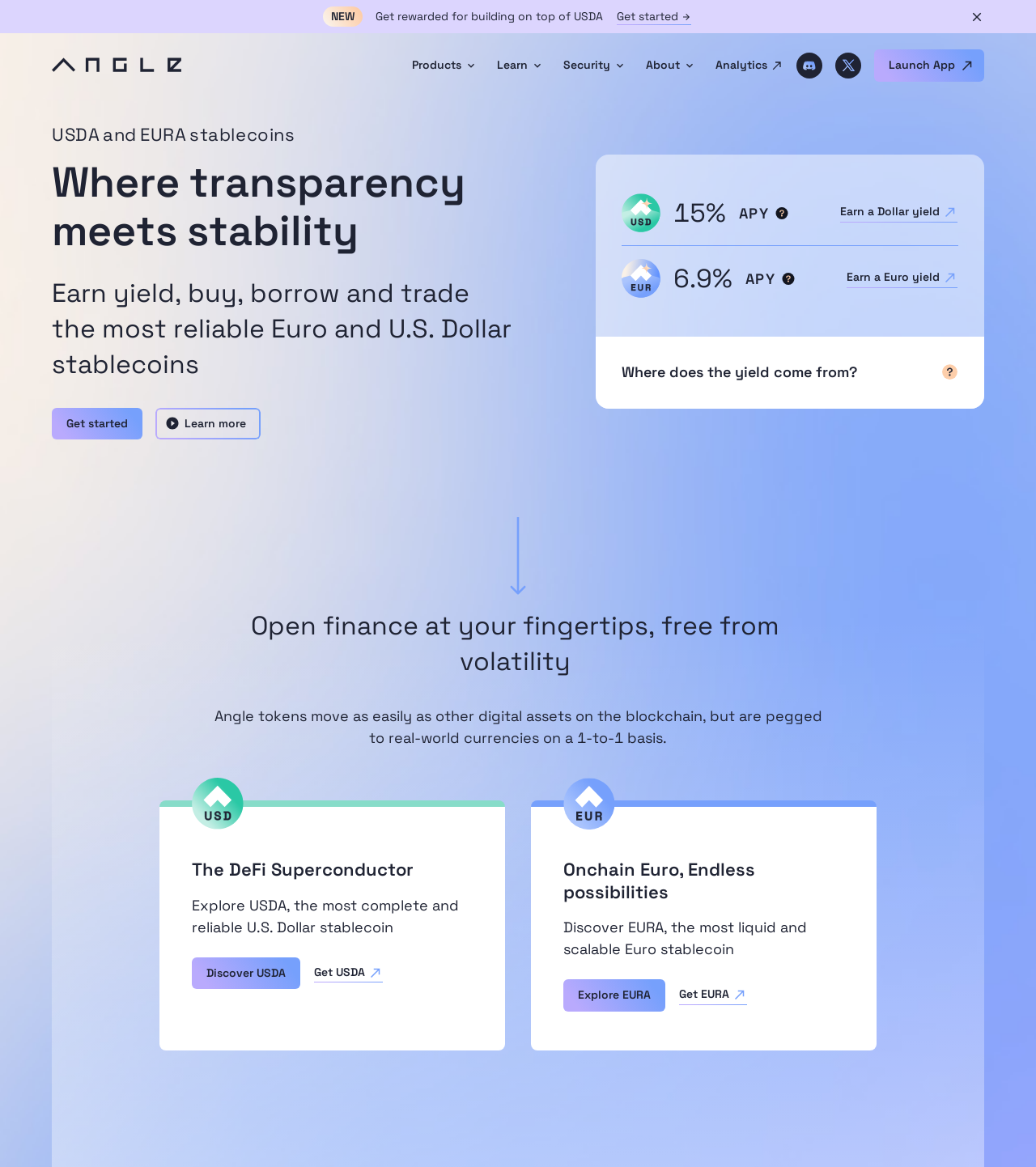Pinpoint the bounding box coordinates of the element that must be clicked to accomplish the following instruction: "Launch the app". The coordinates should be in the format of four float numbers between 0 and 1, i.e., [left, top, right, bottom].

[0.844, 0.042, 0.95, 0.07]